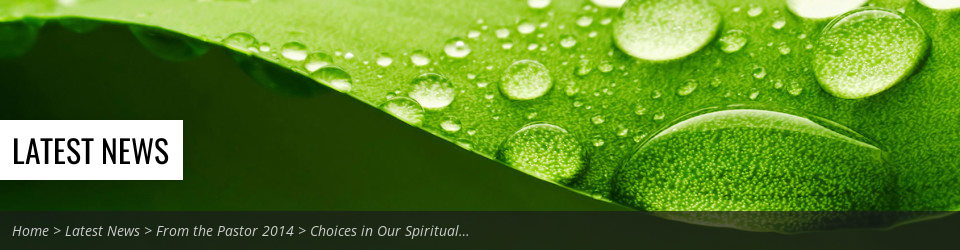What is the theme of the imagery?
Analyze the screenshot and provide a detailed answer to the question.

The caption states that the imagery 'encapsulates the theme of spiritual growth and the nurturing of faith', indicating that the theme of the imagery is spiritual growth.